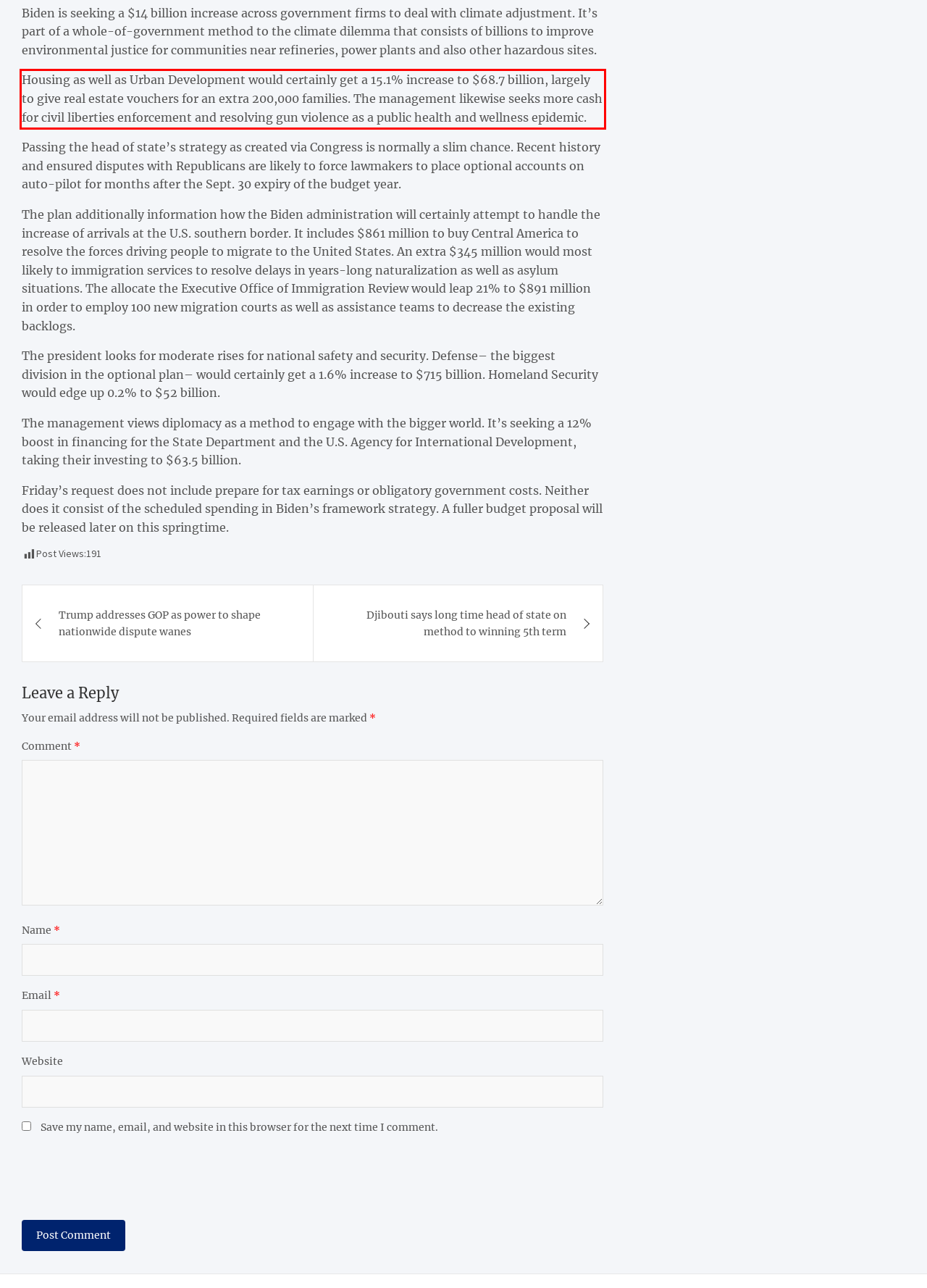You are provided with a webpage screenshot that includes a red rectangle bounding box. Extract the text content from within the bounding box using OCR.

Housing as well as Urban Development would certainly get a 15.1% increase to $68.7 billion, largely to give real estate vouchers for an extra 200,000 families. The management likewise seeks more cash for civil liberties enforcement and resolving gun violence as a public health and wellness epidemic.